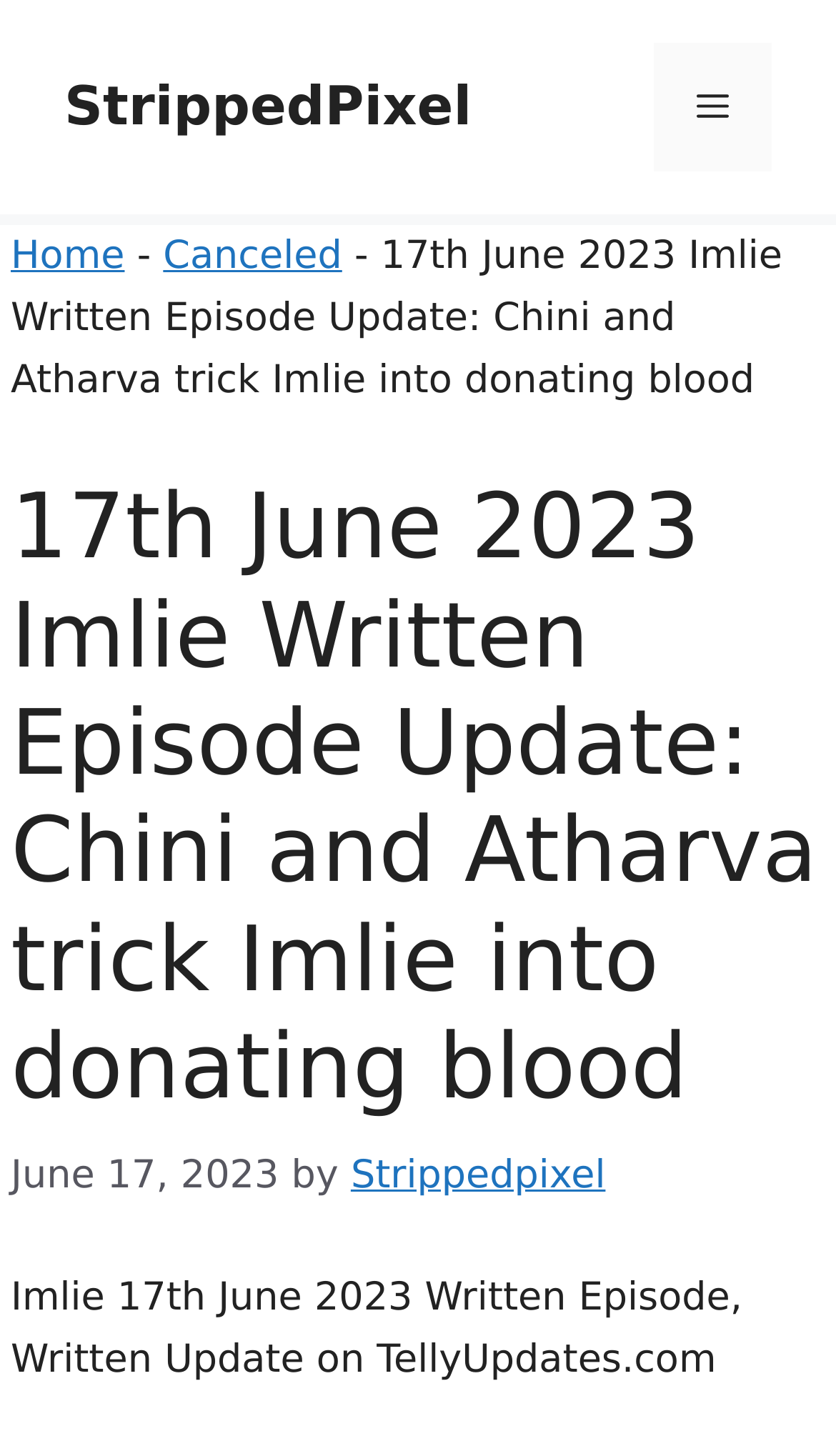Who wrote this episode update?
We need a detailed and exhaustive answer to the question. Please elaborate.

The author of the episode update can be found in the link element which says 'StrippedPixel'. This link is located near the text 'by', indicating that StrippedPixel is the author of the episode update.